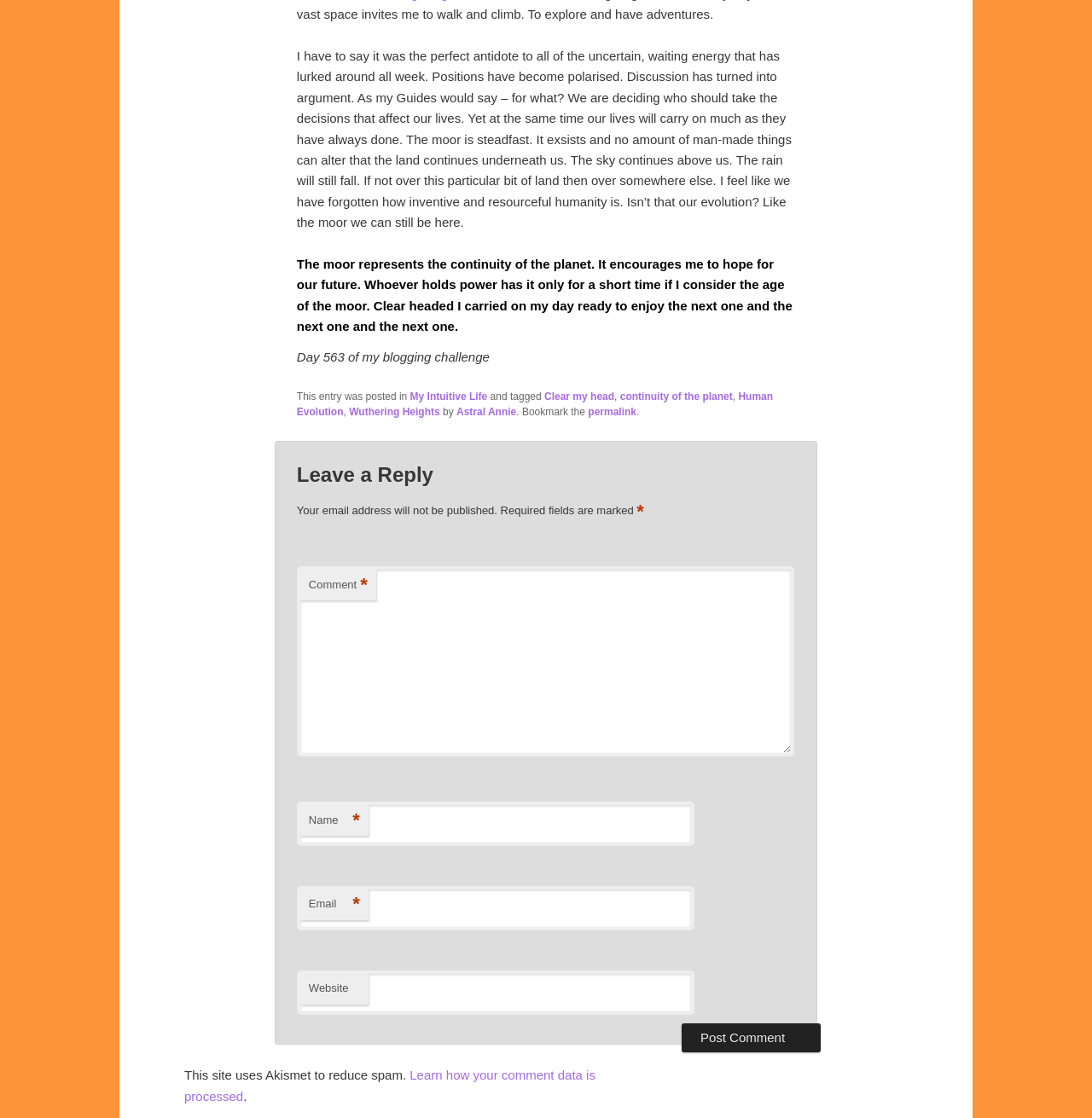Pinpoint the bounding box coordinates of the area that must be clicked to complete this instruction: "Click the 'permalink' link".

[0.539, 0.363, 0.583, 0.374]